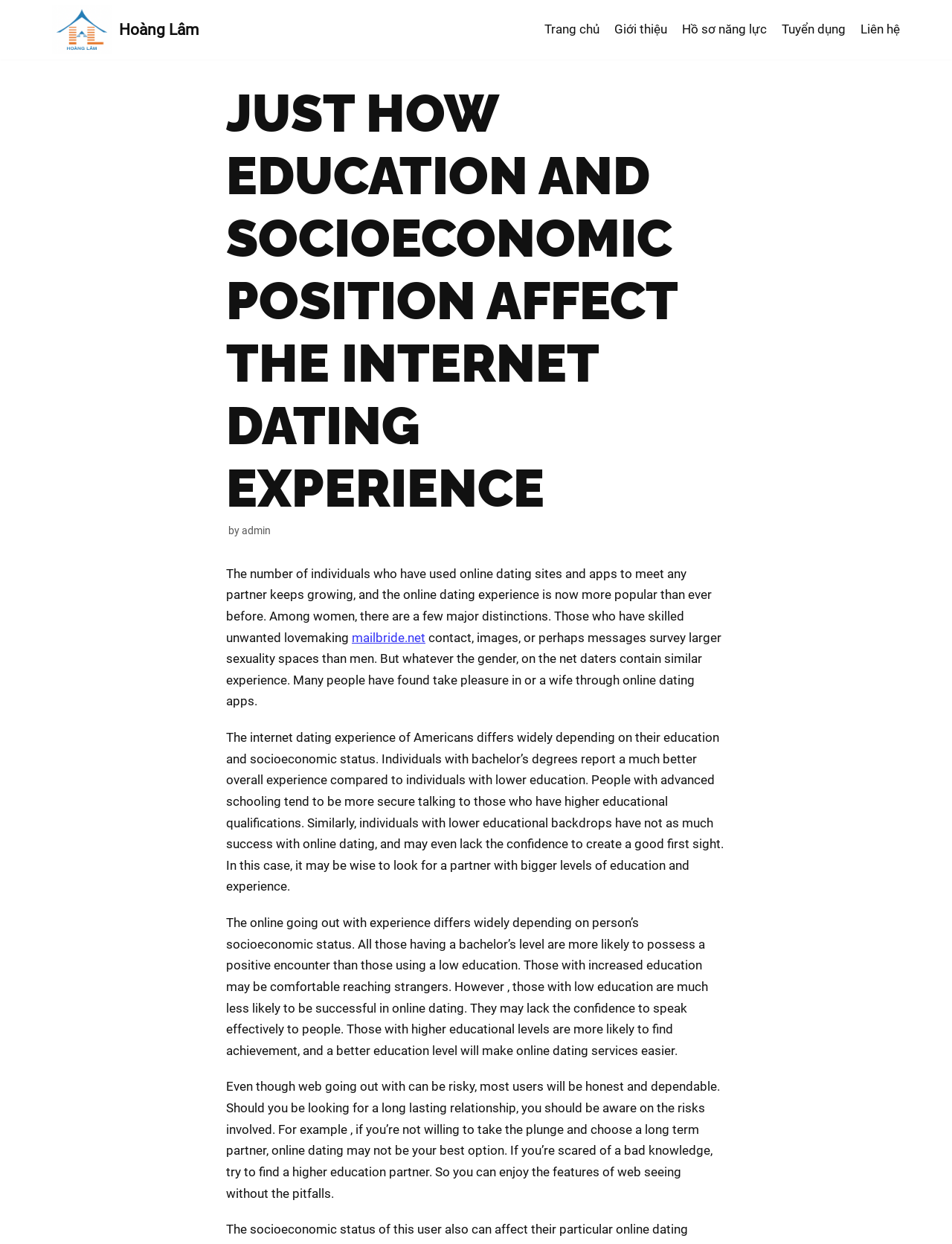Please determine the bounding box coordinates for the element that should be clicked to follow these instructions: "Read the article by 'admin'".

[0.254, 0.422, 0.284, 0.432]